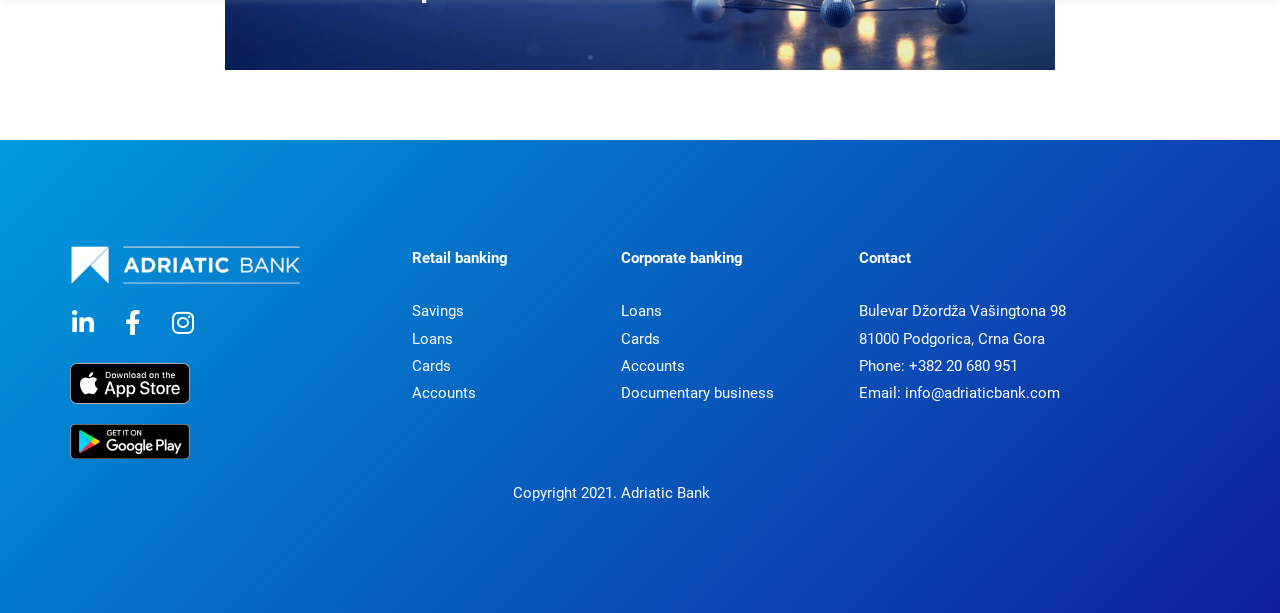Determine the bounding box coordinates for the region that must be clicked to execute the following instruction: "Download app from App Store".

[0.055, 0.593, 0.148, 0.658]